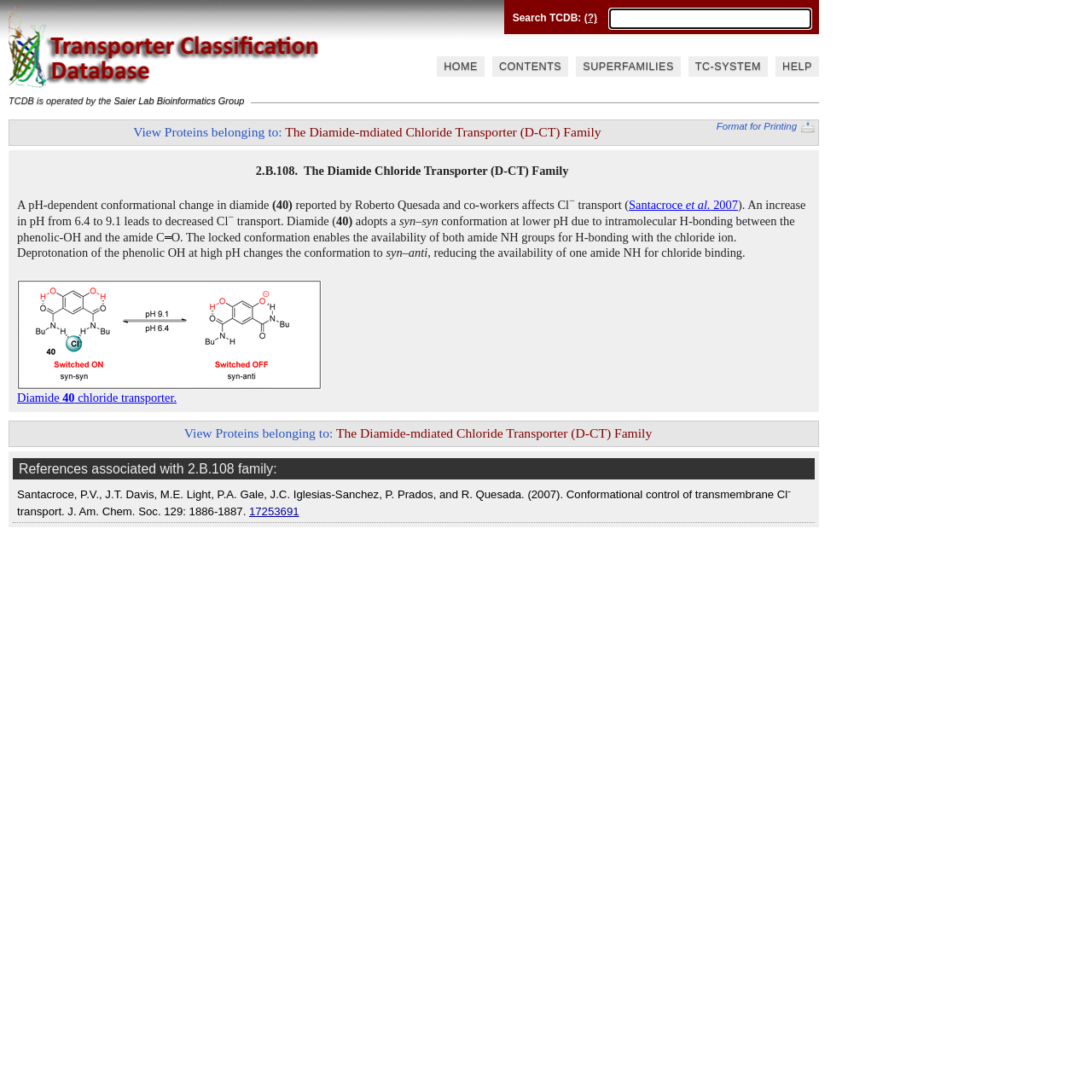Locate the bounding box coordinates of the element's region that should be clicked to carry out the following instruction: "Explore the 'NEWS' section". The coordinates need to be four float numbers between 0 and 1, i.e., [left, top, right, bottom].

None